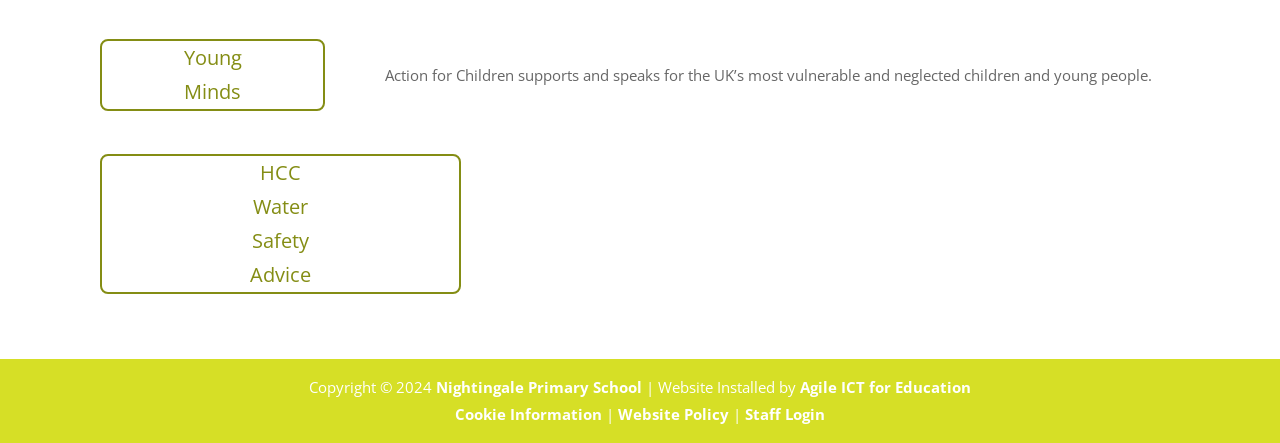Please use the details from the image to answer the following question comprehensively:
What is the purpose of the 'Young Minds' link?

The link element with bounding box coordinates [0.078, 0.088, 0.254, 0.251] has the text 'Young Minds', but the purpose of this link is not explicitly stated on the webpage. Therefore, the answer is unknown.